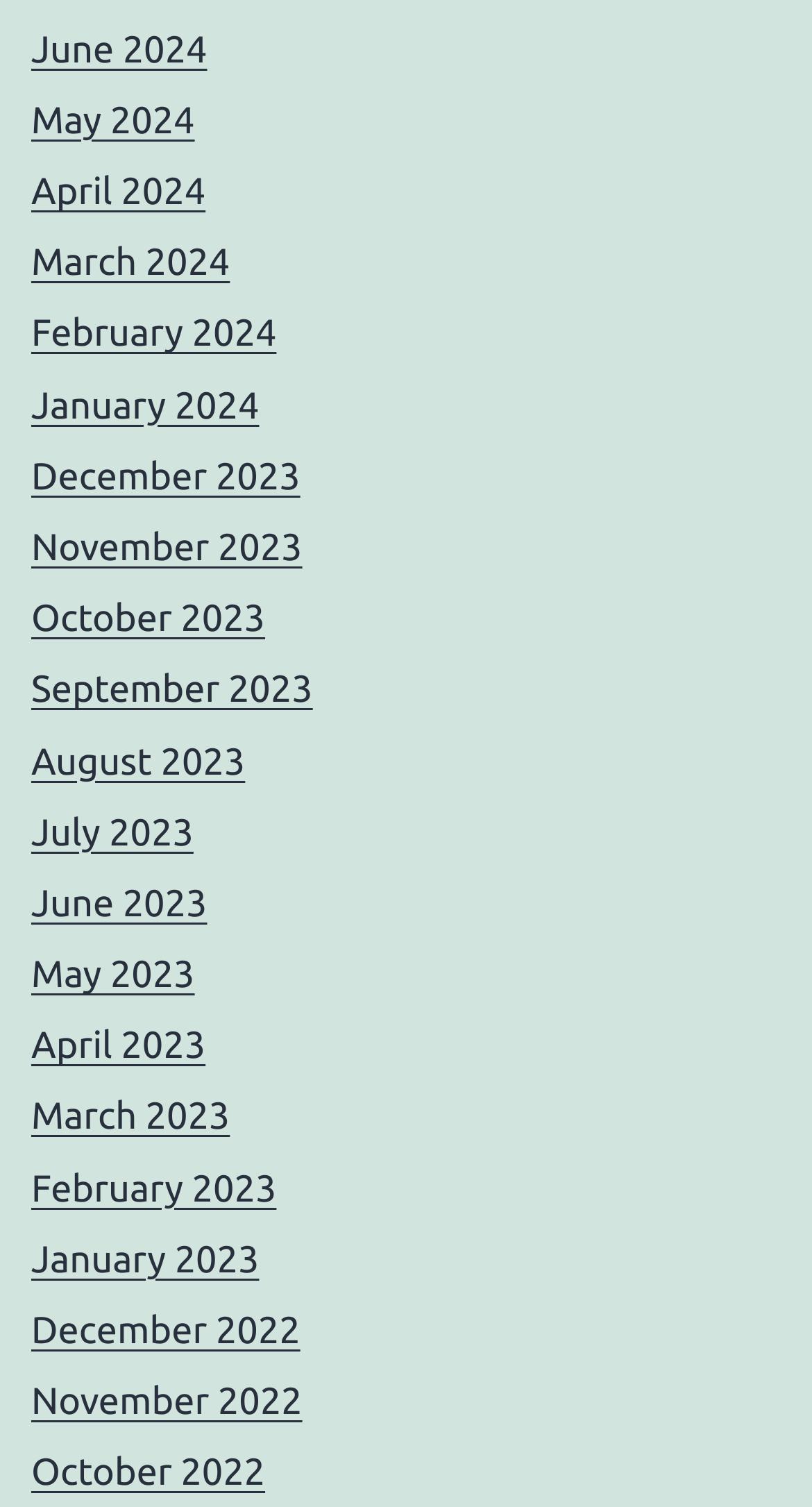What is the earliest month available?
Provide an in-depth and detailed explanation in response to the question.

By examining the list of links on the webpage, I found that the earliest month available is December 2022, which is located at the bottom of the list.